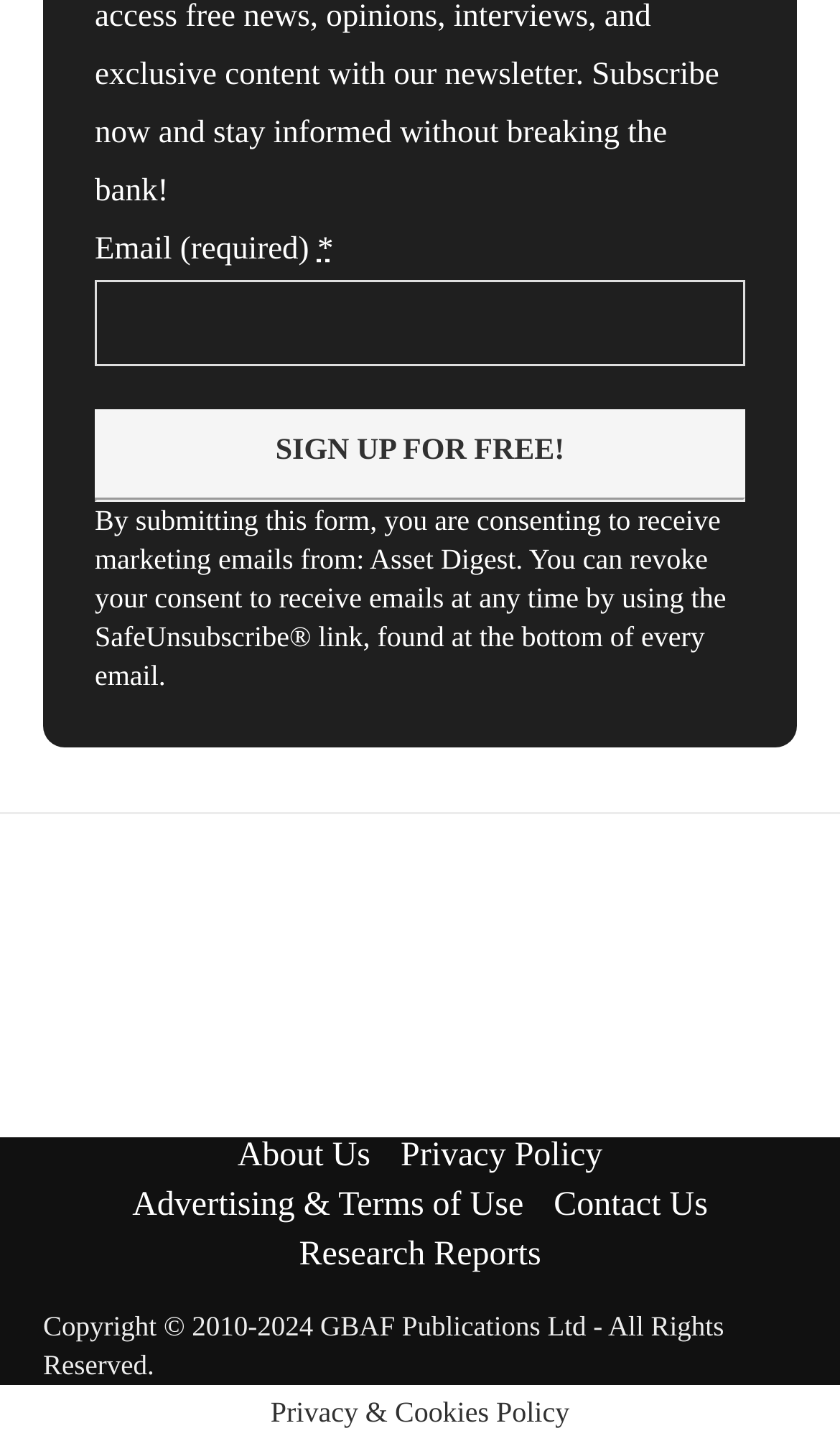Respond to the question below with a single word or phrase:
What is the purpose of the 'Constant Contact Use' field?

Leave blank